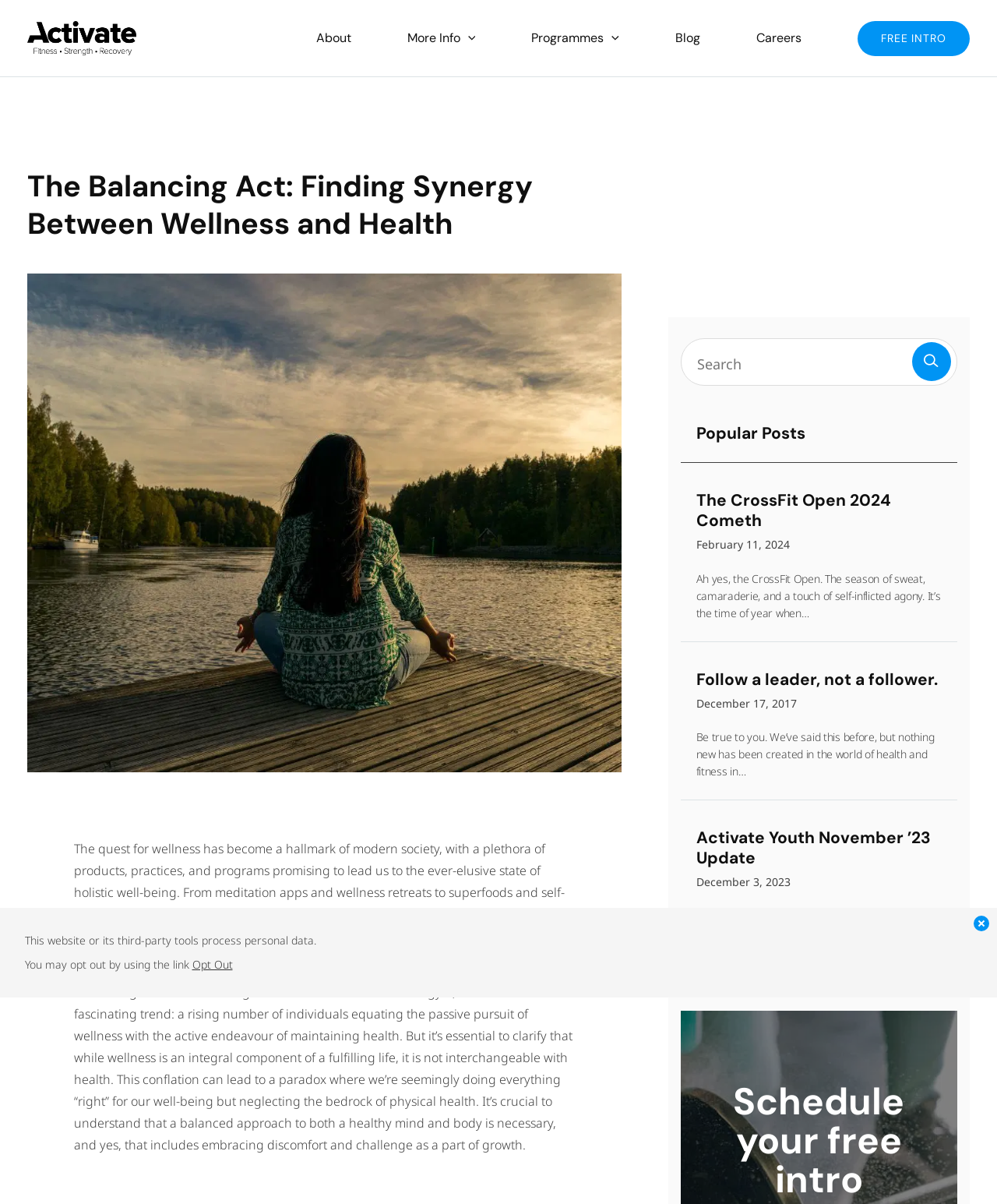Locate the bounding box coordinates of the element that needs to be clicked to carry out the instruction: "Schedule a free intro". The coordinates should be given as four float numbers ranging from 0 to 1, i.e., [left, top, right, bottom].

[0.718, 0.899, 0.925, 0.996]